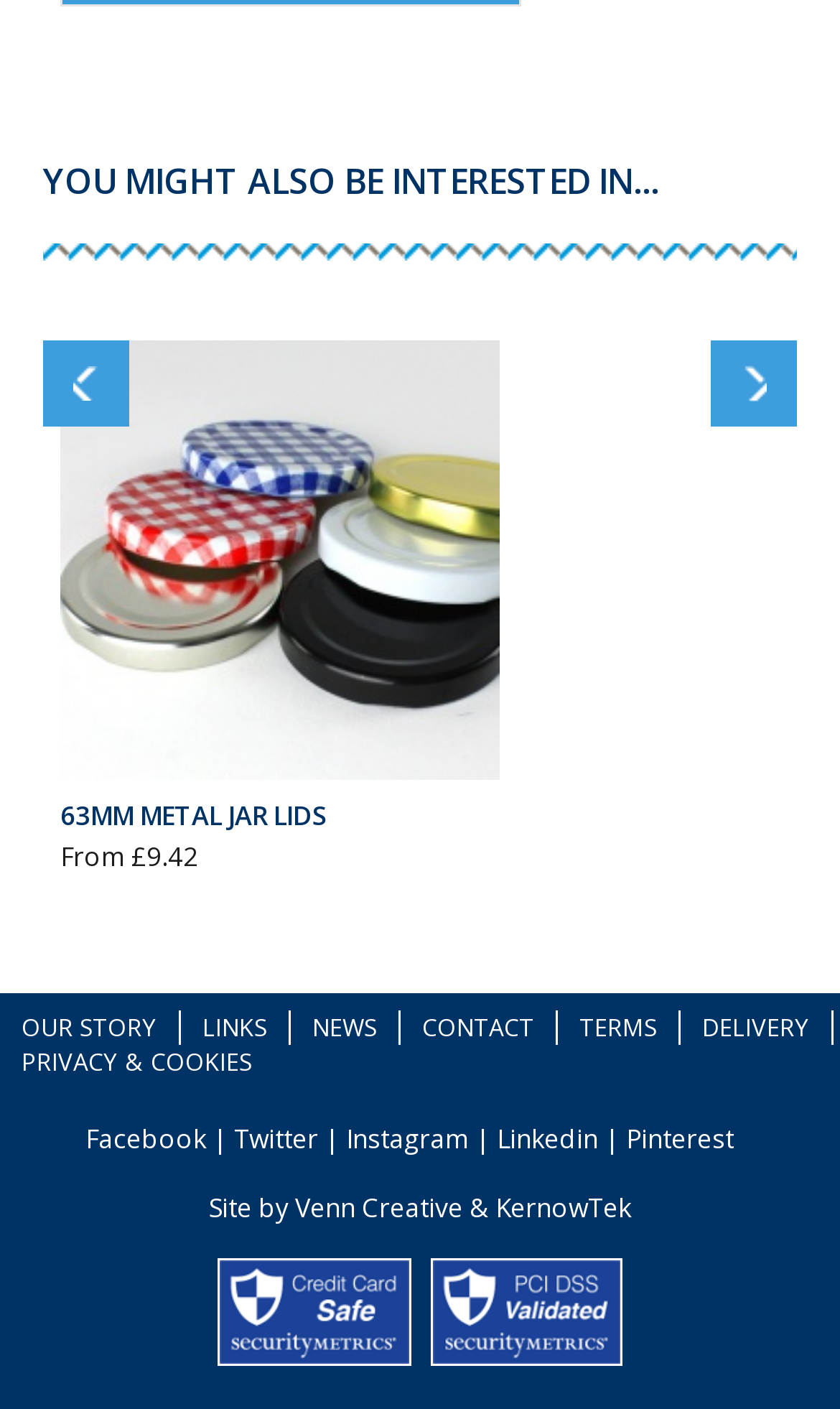Find the bounding box coordinates of the clickable area required to complete the following action: "Check the TERMS".

[0.69, 0.718, 0.782, 0.741]